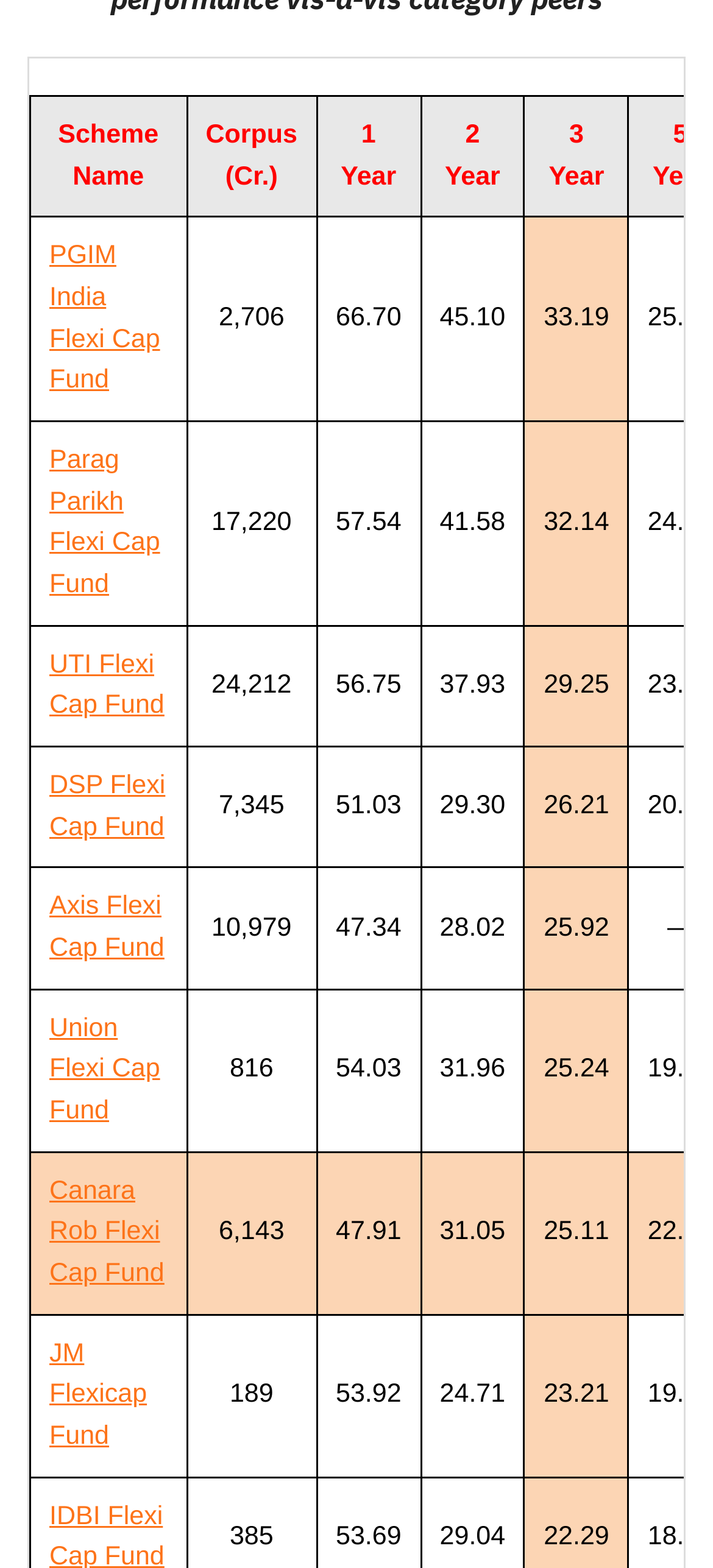Extract the bounding box coordinates for the HTML element that matches this description: "Canara Rob Flexi Cap Fund". The coordinates should be four float numbers between 0 and 1, i.e., [left, top, right, bottom].

[0.069, 0.75, 0.231, 0.822]